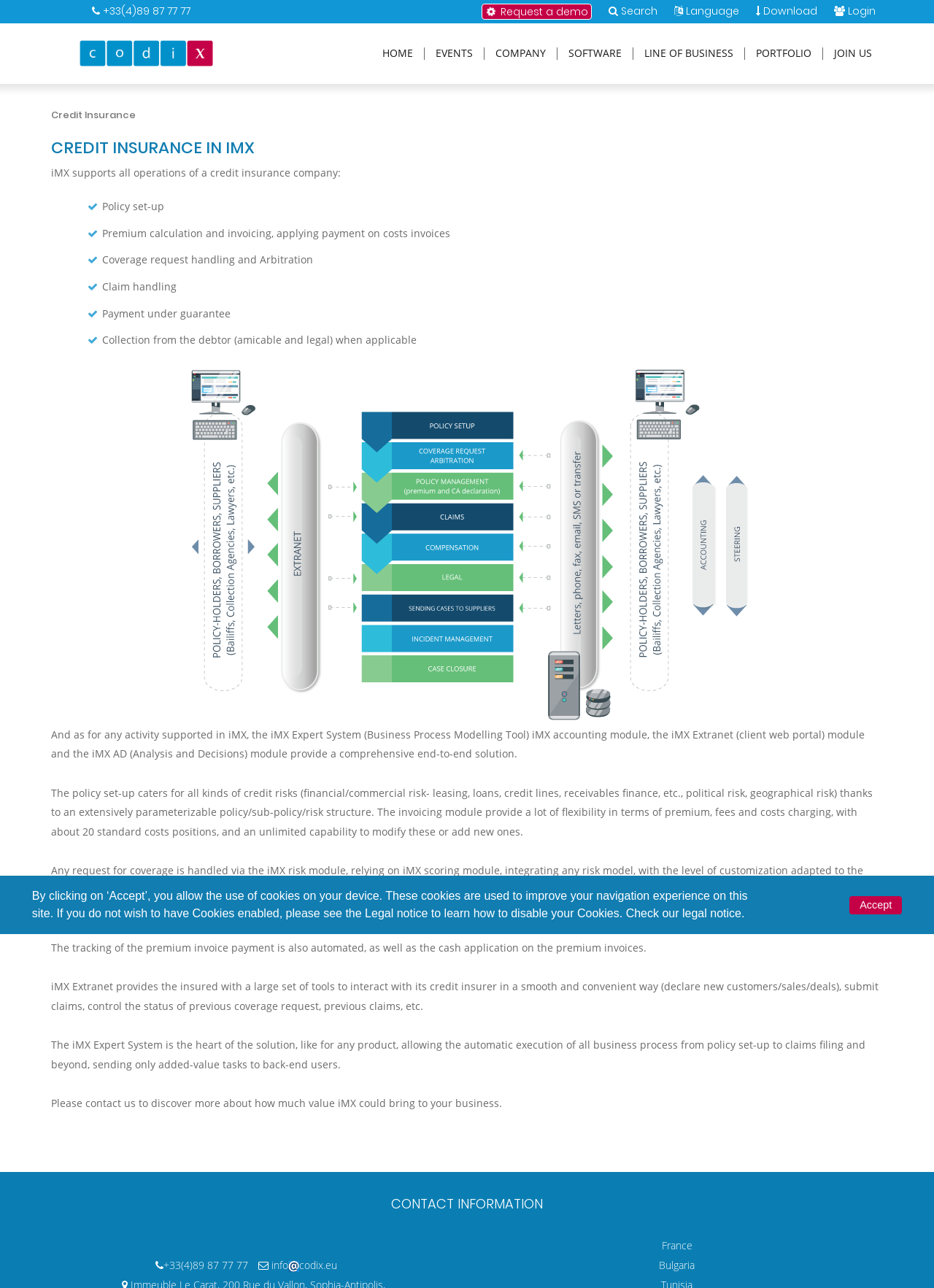Answer the question below in one word or phrase:
What is the name of the software company?

iMX